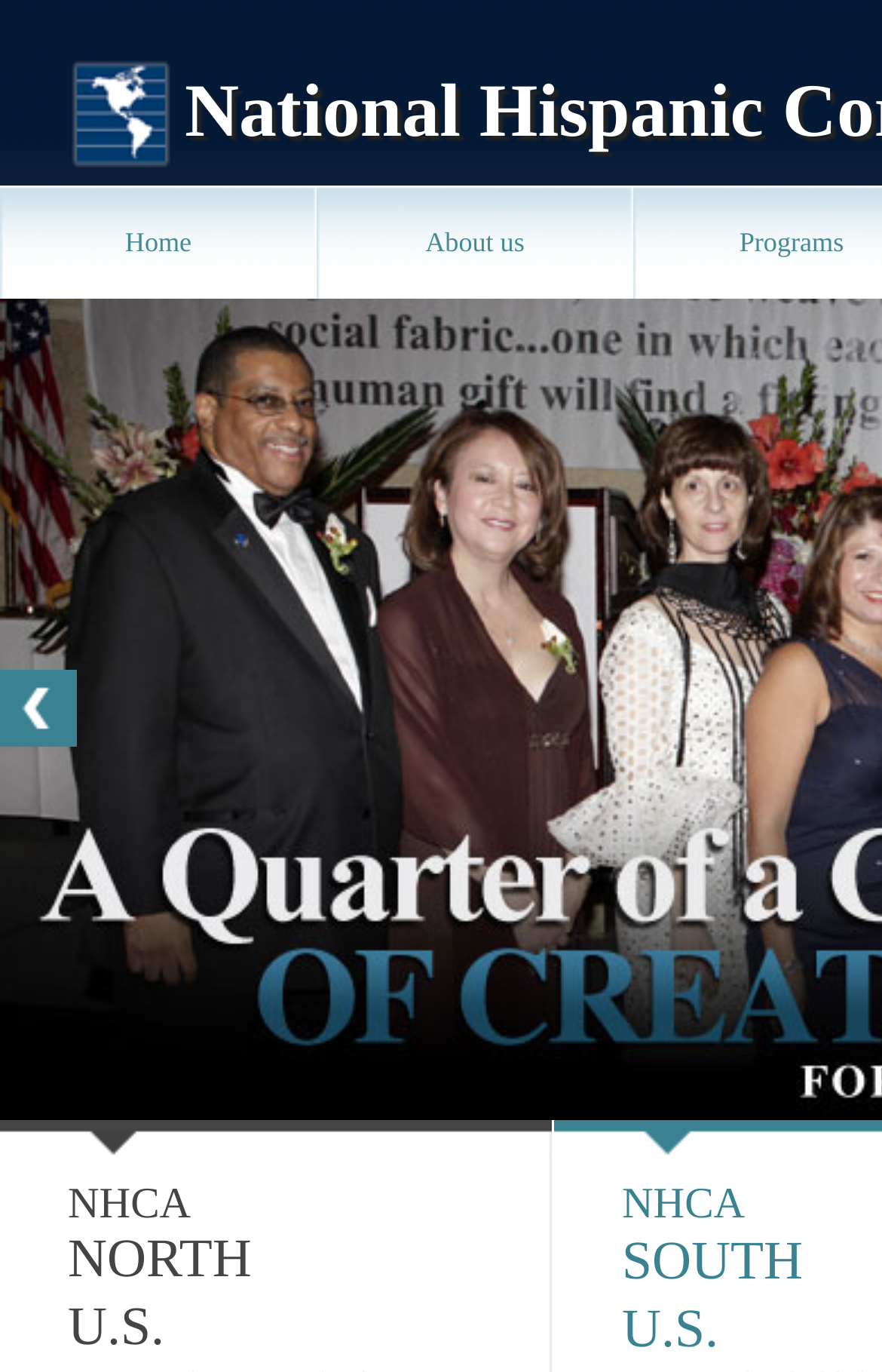Using floating point numbers between 0 and 1, provide the bounding box coordinates in the format (top-left x, top-left y, bottom-right x, bottom-right y). Locate the UI element described here: Home

[0.0, 0.135, 0.359, 0.218]